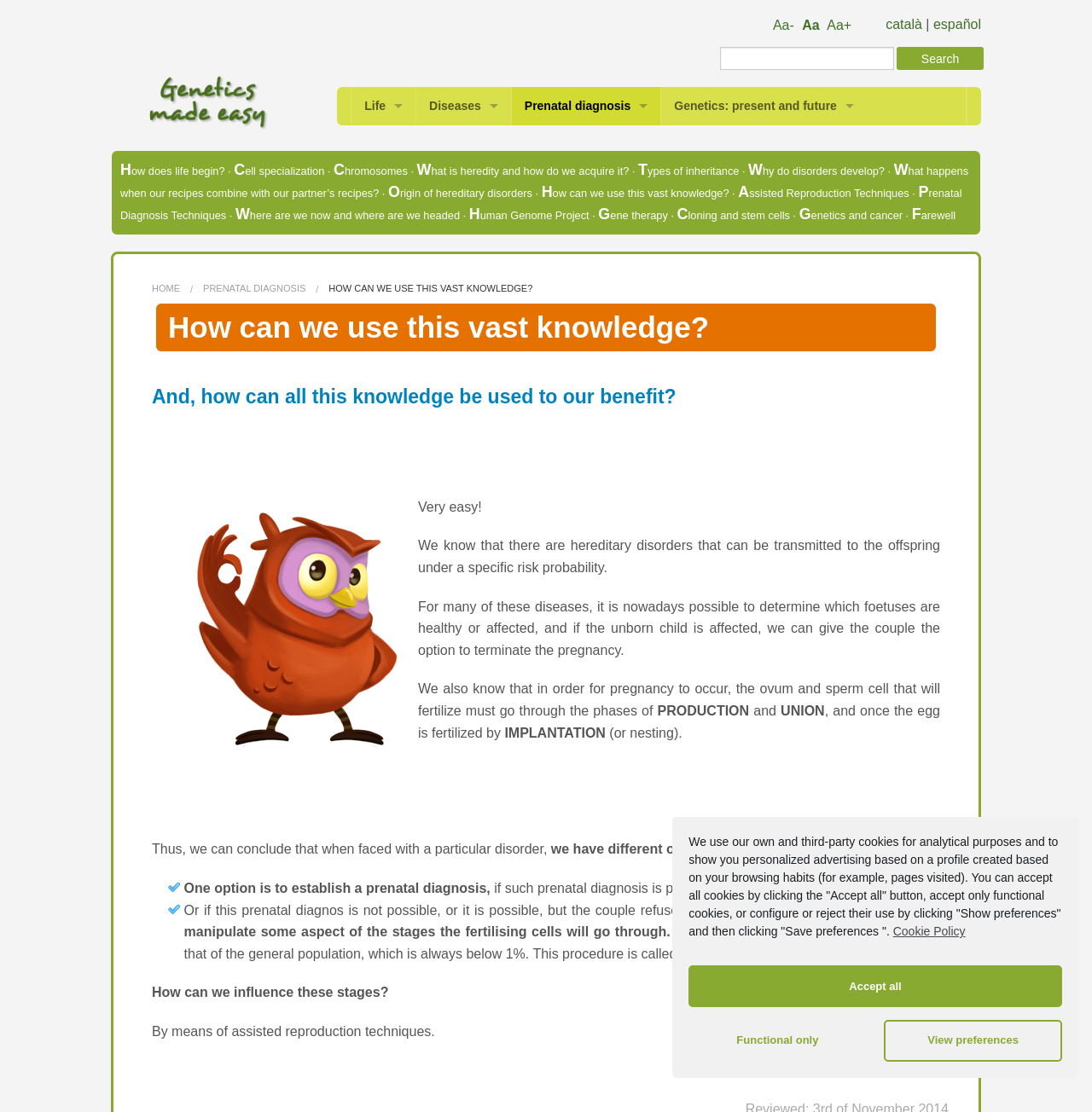What is the main topic of this webpage?
Examine the screenshot and reply with a single word or phrase.

Human Genetics